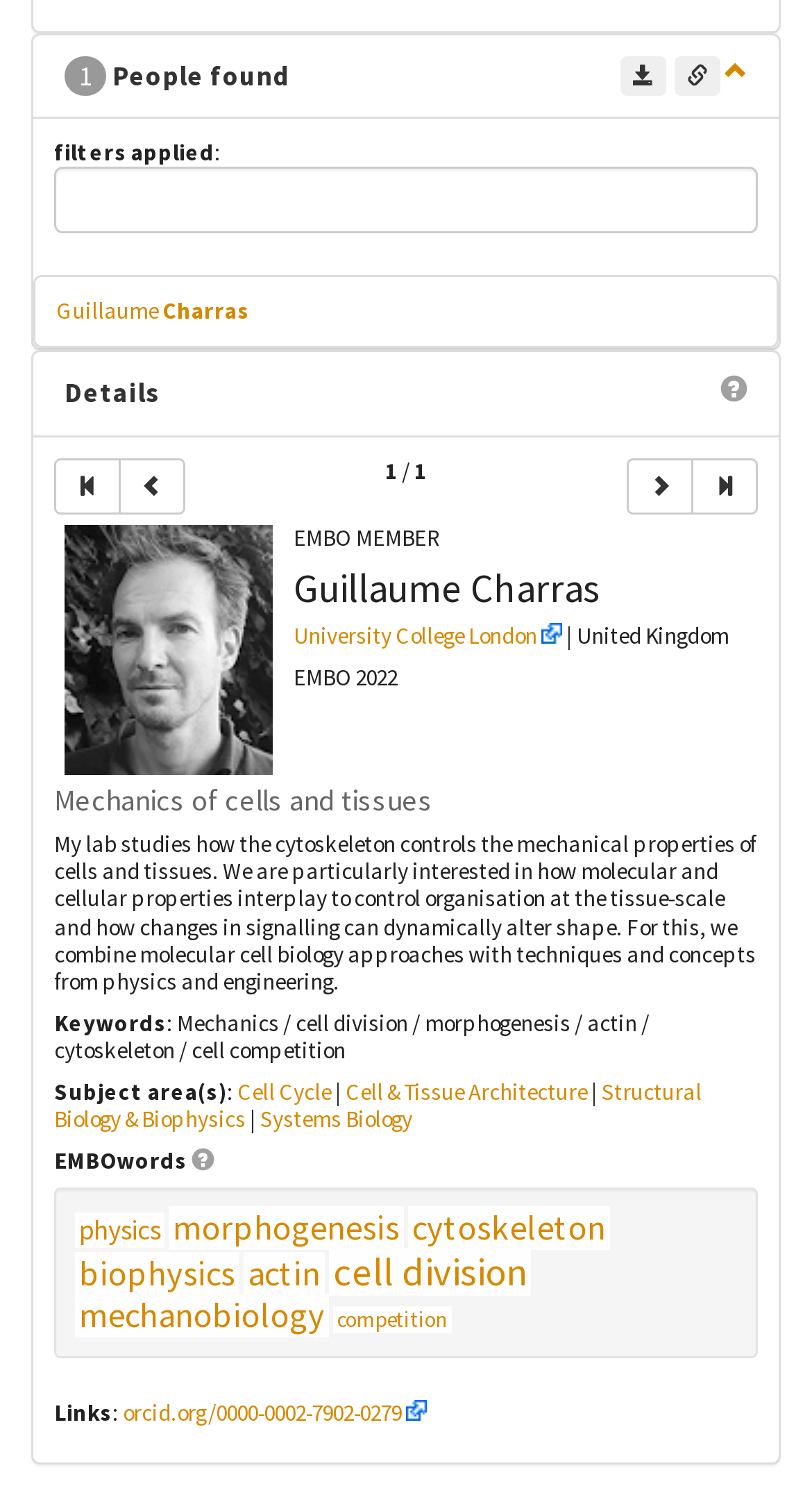Could you find the bounding box coordinates of the clickable area to complete this instruction: "Go to the next record in resultset"?

[0.772, 0.307, 0.854, 0.345]